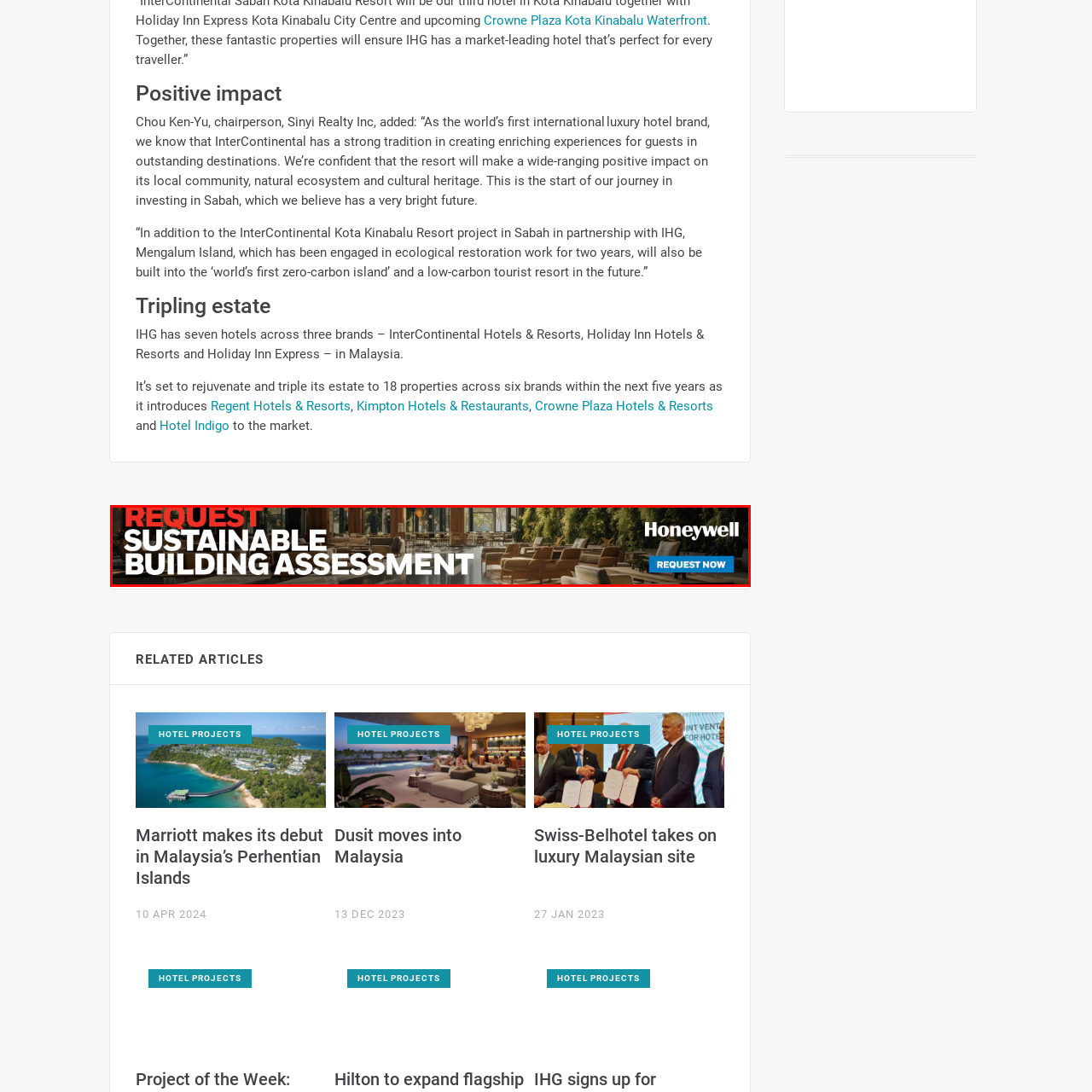What is the theme of the interior space?  
Look closely at the image marked by the red border and give a detailed response rooted in the visual details found within the image.

The theme of the interior space is eco-friendliness and innovative design because it is characterized by ample natural light, stylish furniture, and greenery, which underscores the theme of sustainability and innovative design.